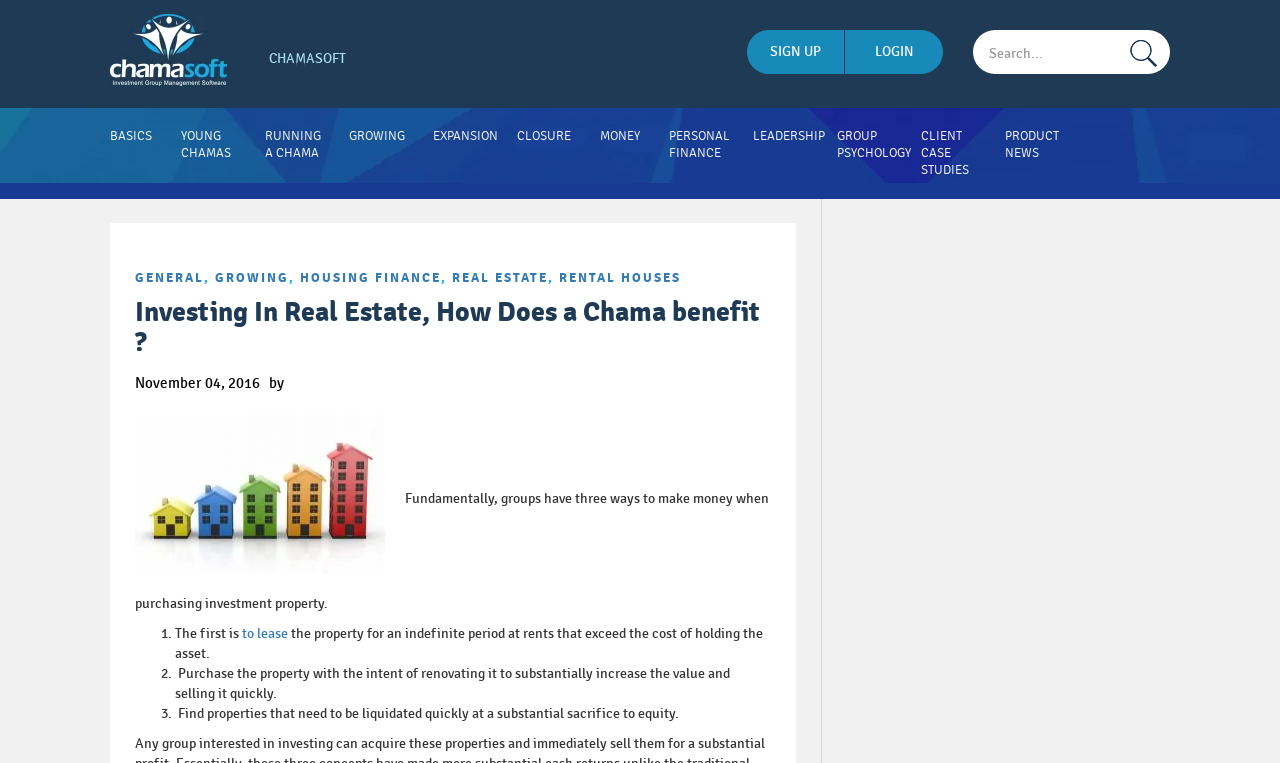Give a detailed account of the webpage, highlighting key information.

The webpage is about investing in real estate, specifically discussing how a Chama benefits. At the top left, there is a link to the homepage, followed by a link to "CHAMASOFT" on the right. Below these links, there is a navigation menu with options to "SIGN UP" and "LOGIN" on the top right.

On the top right corner, there is a search bar with a textbox and a button. Below the search bar, there are several links to different categories, including "BASICS", "YOUNG CHAMAS", "RUNNING A CHAMA", and others.

The main content of the webpage is an article titled "Investing In Real Estate, How Does a Chama benefit?" The article is divided into sections, with the first section discussing the benefits of investing in real estate. There is an image related to property investment on the left side of the article.

The article continues with a list of three ways to make money when purchasing investment property. Each point is marked with a number and includes a brief description. The first point discusses leasing the property, the second point talks about renovating and selling the property, and the third point mentions finding properties that need to be liquidated quickly.

Throughout the article, there are links to related topics, such as "HOUSING FINANCE" and "REAL ESTATE". The article also includes the date it was published, "November 04, 2016", and the author's name.